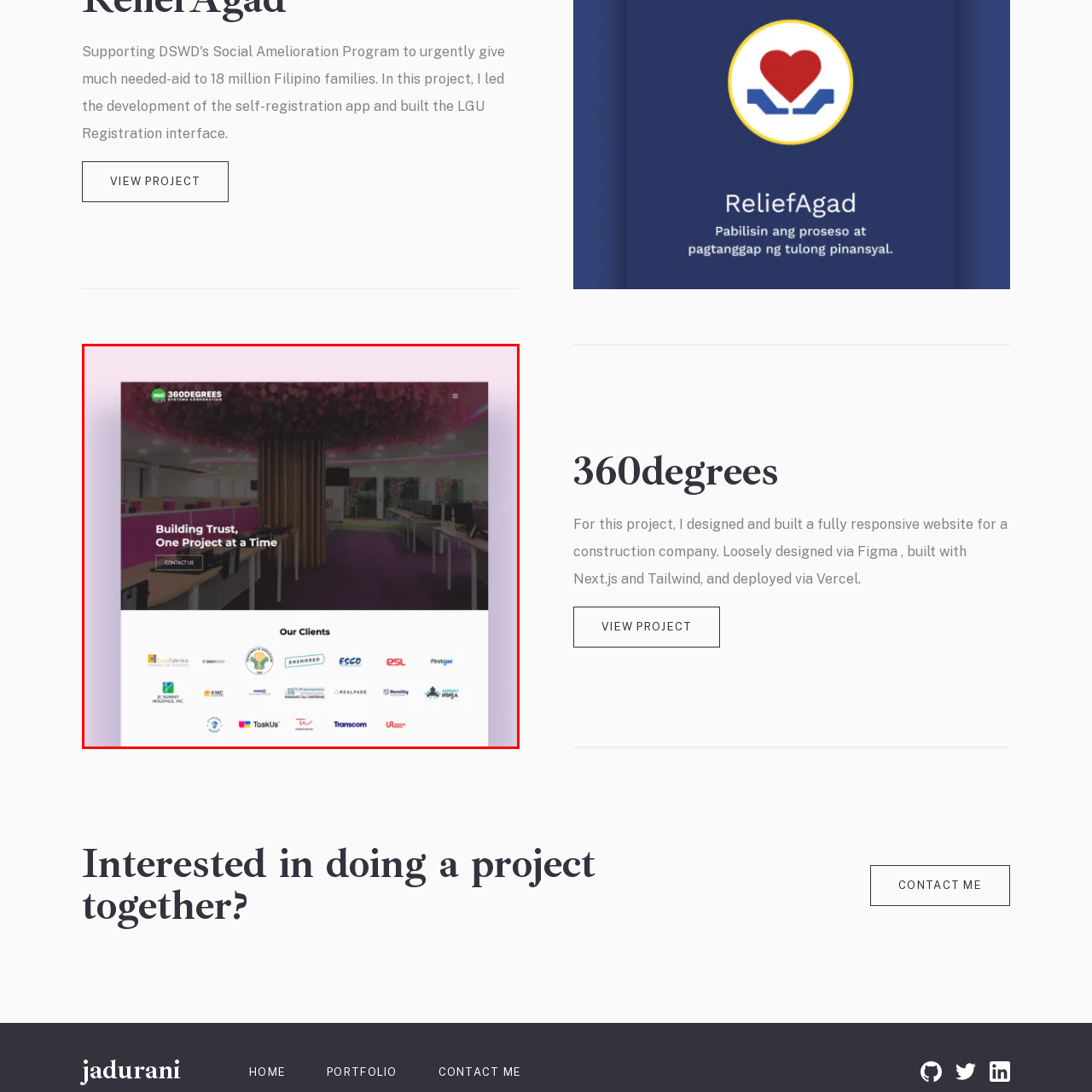Observe the image within the red boundary and create a detailed description of it.

The image showcases a vibrant and modern office environment for 360Degrees, a company emphasizing trust and collaboration in their projects. The upper part of the image features the company logo and a bold, inviting tagline, "Building Trust, One Project at a Time," highlighting their commitment to quality work. Below, the office space is elegantly designed with warm wood elements and decorative plants, contributing to a welcoming atmosphere. On the lower half, a collection of logos representing their clients is displayed, emphasizing their collaborative partnerships across various industries. This visual not only portrays the aesthetic appeal of the workspace but also signifies the company's professional ethos and client-centric focus.